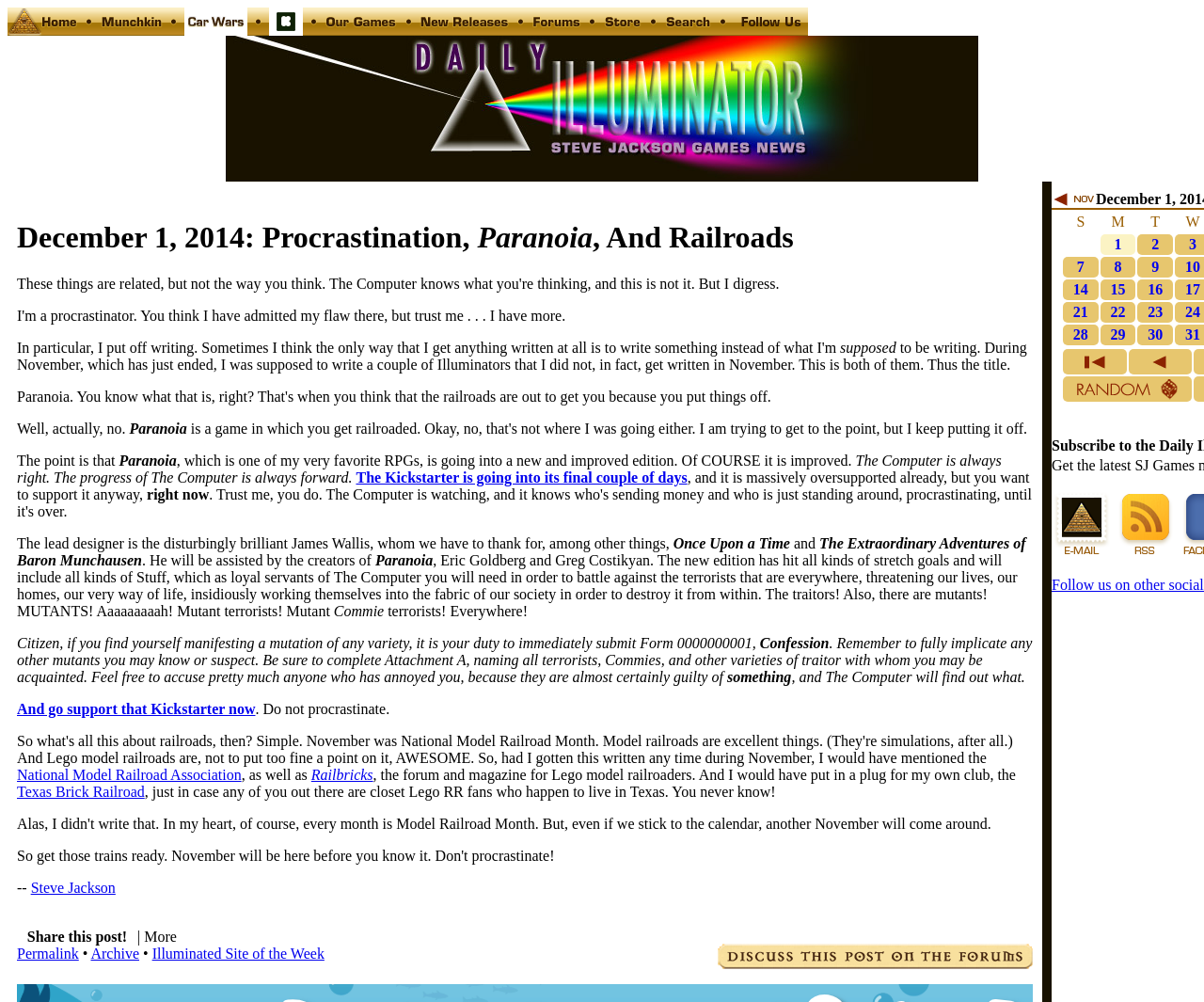Identify the bounding box coordinates of the clickable region required to complete the instruction: "Click on Home". The coordinates should be given as four float numbers within the range of 0 and 1, i.e., [left, top, right, bottom].

[0.006, 0.023, 0.065, 0.038]